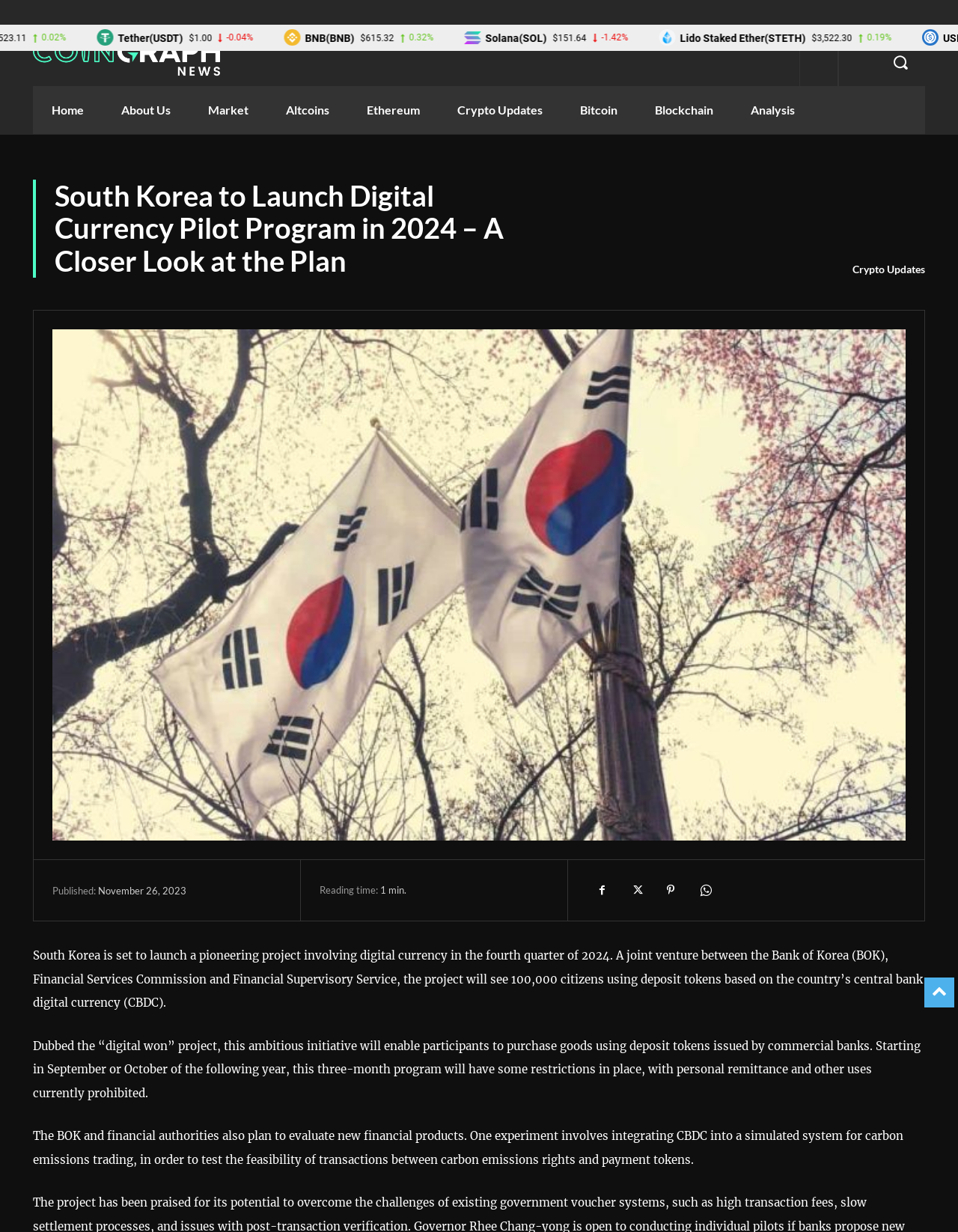Provide a thorough description of the webpage you see.

This webpage appears to be a news article or blog post about South Korea's plan to launch a digital currency pilot program in 2024. At the top of the page, there is a logo and a search button located at the top right corner. Below the logo, there are several links to different sections of the website, including "Home", "About Us", "Market", and others.

The main content of the page is divided into two sections. On the left side, there is a large article with a heading that reads "South Korea to Launch Digital Currency Pilot Program in 2024 – A Closer Look at the Plan". The article discusses the details of the program, including the involvement of the Bank of Korea, Financial Services Commission, and Financial Supervisory Service, and how it will allow 100,000 citizens to use deposit tokens based on the country's central bank digital currency.

On the right side of the page, there is a section displaying cryptocurrency prices and changes. This section is divided into several rows, each showing the price and percentage change of a different cryptocurrency, including Tether, Binance Coin, Solana, and others. Each row also includes a small icon or image representing the cryptocurrency.

At the bottom of the page, there is a section with social media links and a timestamp indicating when the article was published.